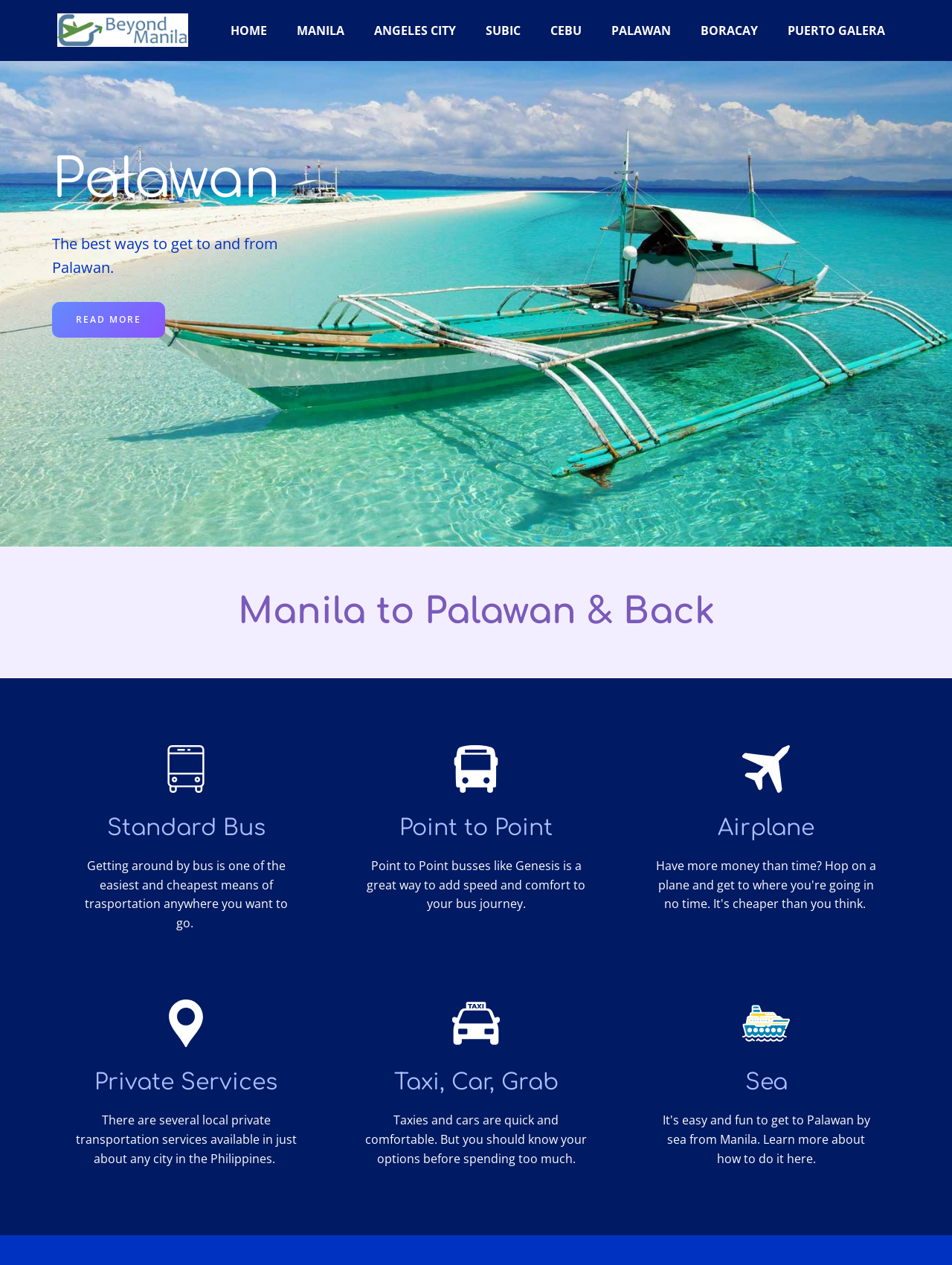Please provide a detailed answer to the question below by examining the image:
What is the purpose of the images on the webpage?

The images on the webpage appear to be illustrations or icons, likely used to break up the text and make the content more visually appealing, rather than conveying specific information.